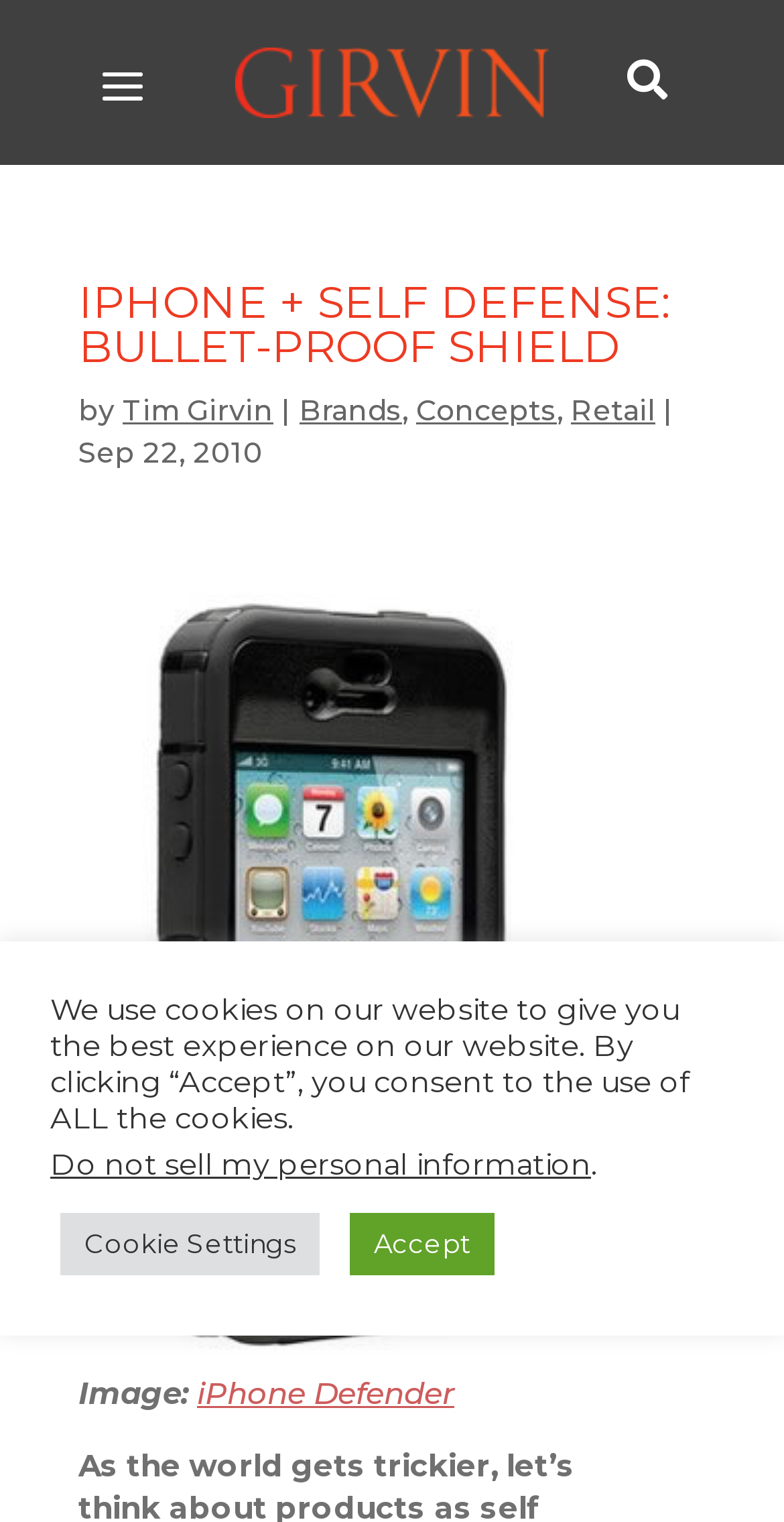Provide the text content of the webpage's main heading.

IPHONE + SELF DEFENSE: BULLET-PROOF SHIELD